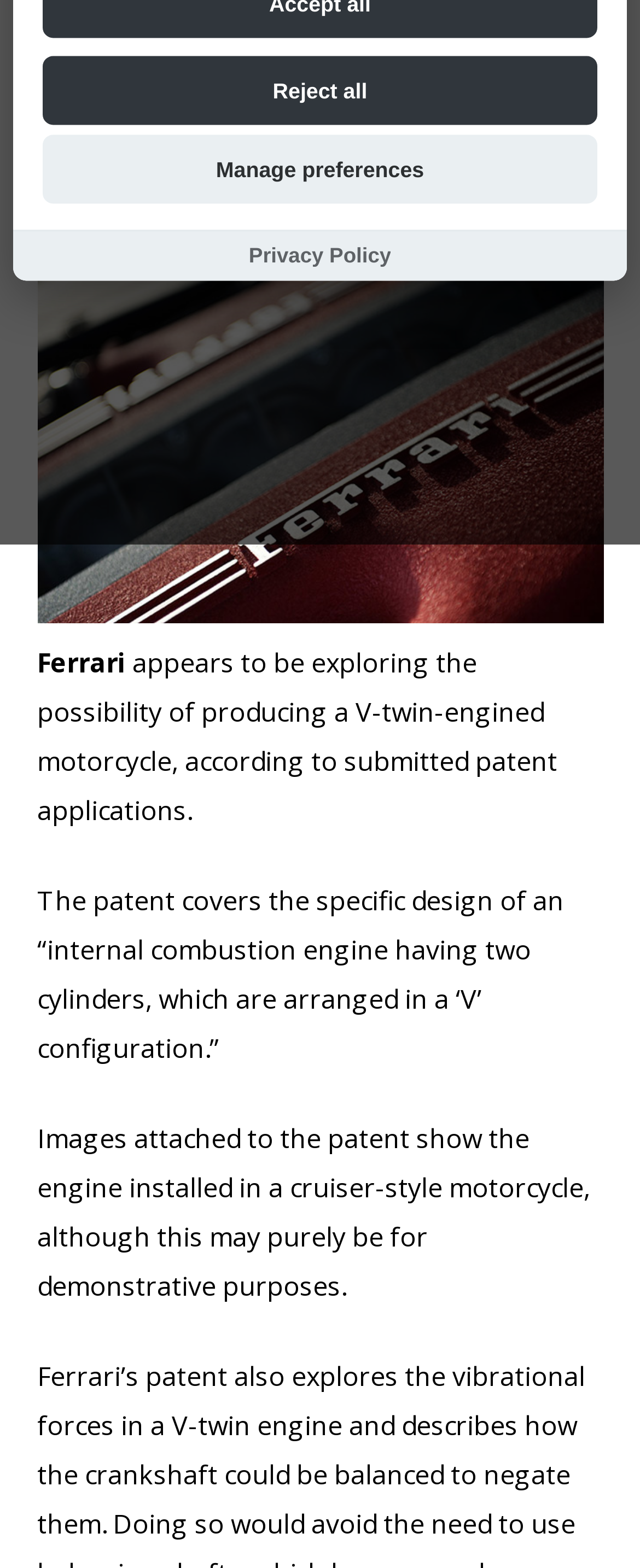Identify the bounding box coordinates for the UI element that matches this description: "Ferrari".

[0.217, 0.051, 0.347, 0.074]